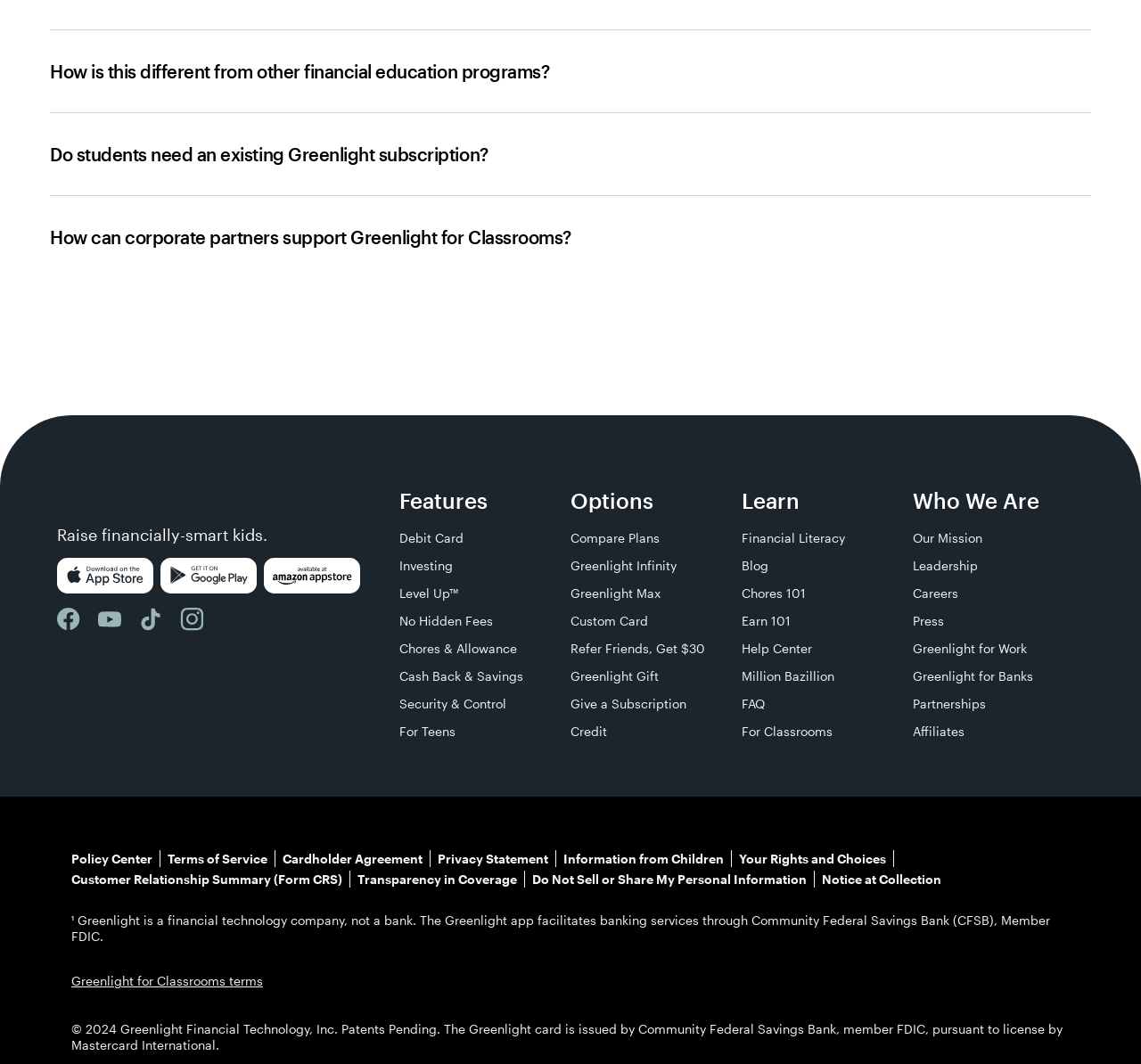Locate the bounding box coordinates of the clickable part needed for the task: "Open the section about how Greenlight for Classrooms is different from other financial education programs".

[0.044, 0.056, 0.956, 0.079]